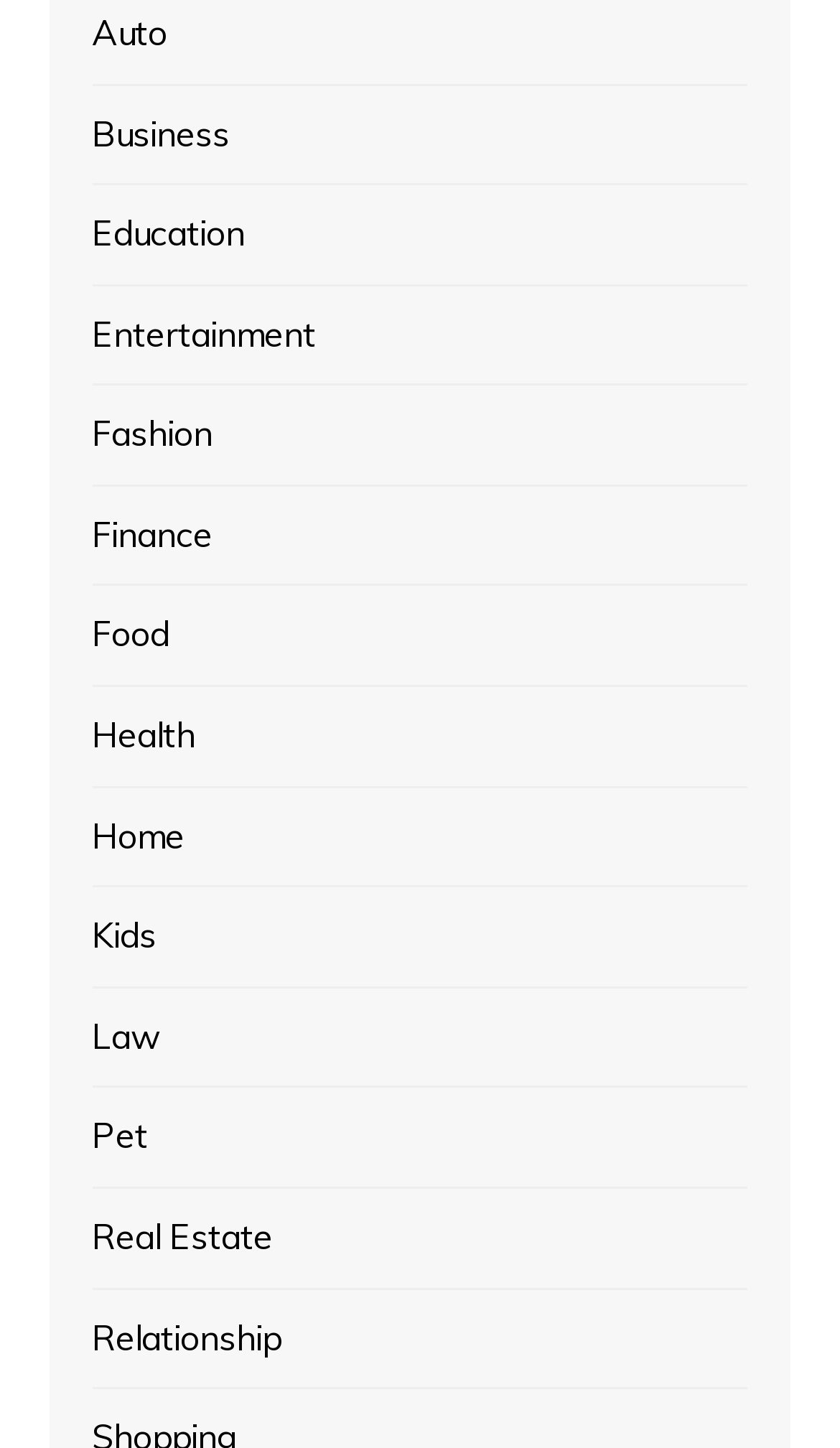Find the bounding box coordinates for the element that must be clicked to complete the instruction: "visit Business page". The coordinates should be four float numbers between 0 and 1, indicated as [left, top, right, bottom].

[0.11, 0.074, 0.274, 0.112]